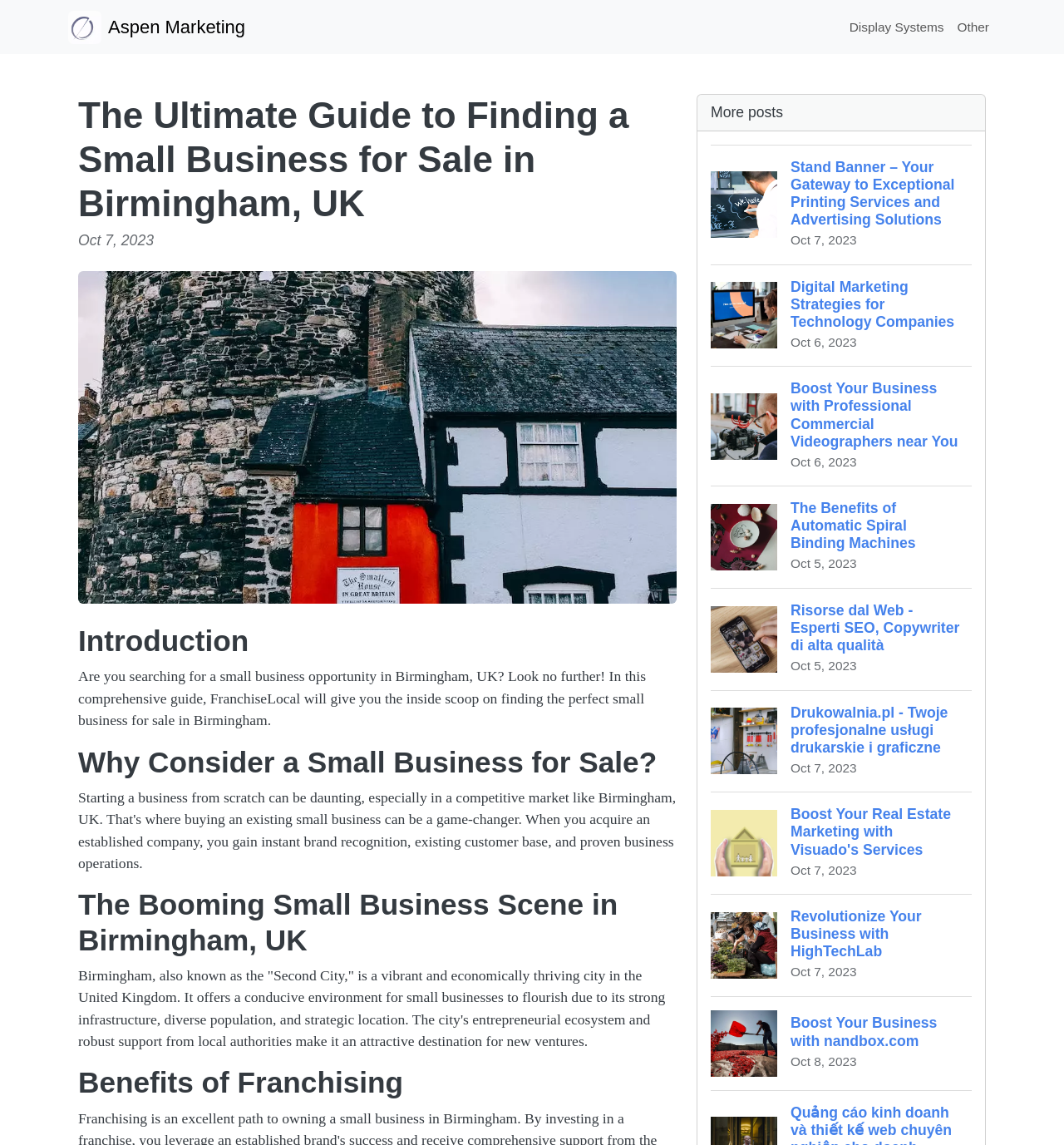Using the provided description: "Display Systems", find the bounding box coordinates of the corresponding UI element. The output should be four float numbers between 0 and 1, in the format [left, top, right, bottom].

[0.792, 0.01, 0.893, 0.038]